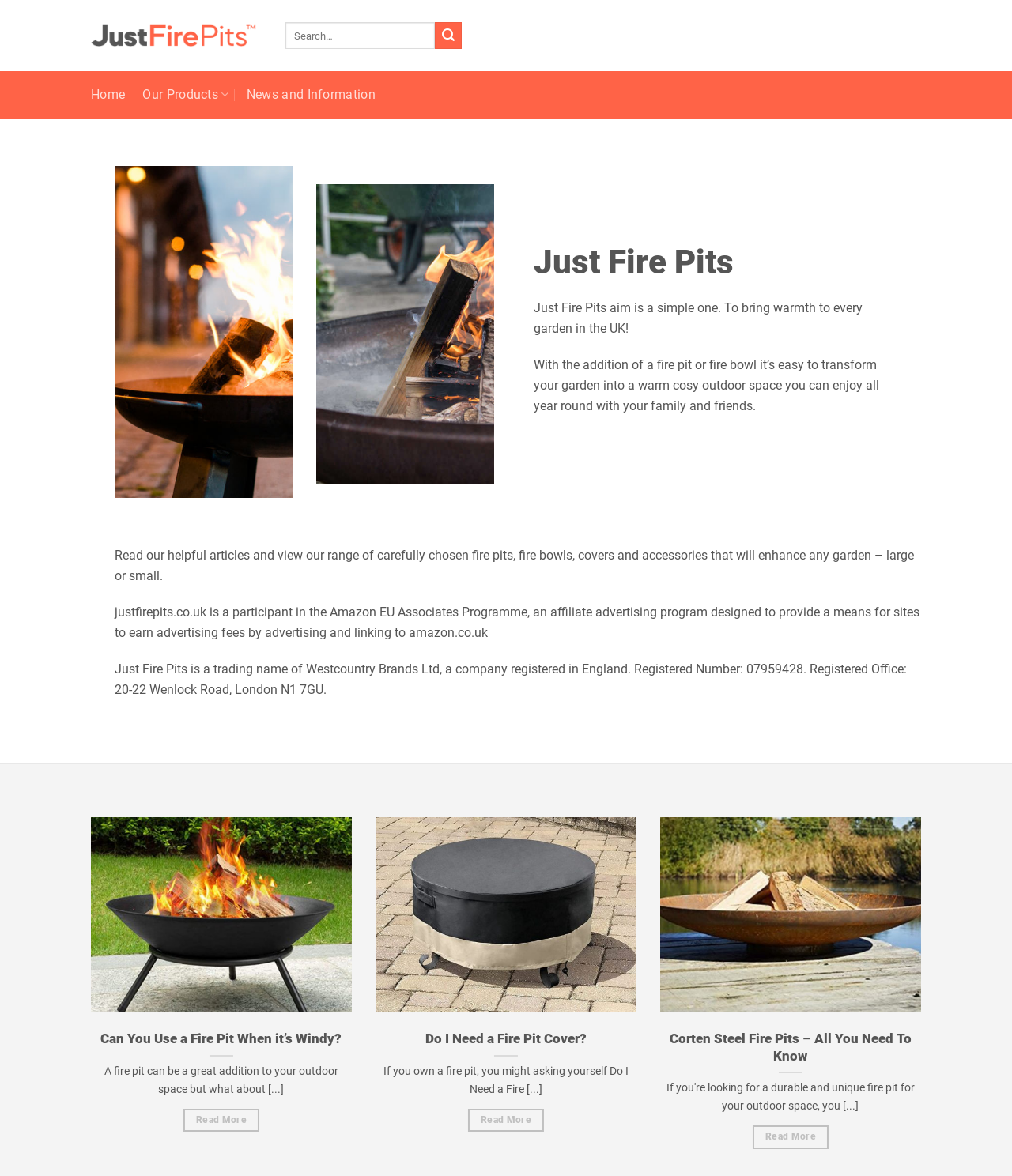Highlight the bounding box coordinates of the element you need to click to perform the following instruction: "View January 2018."

None